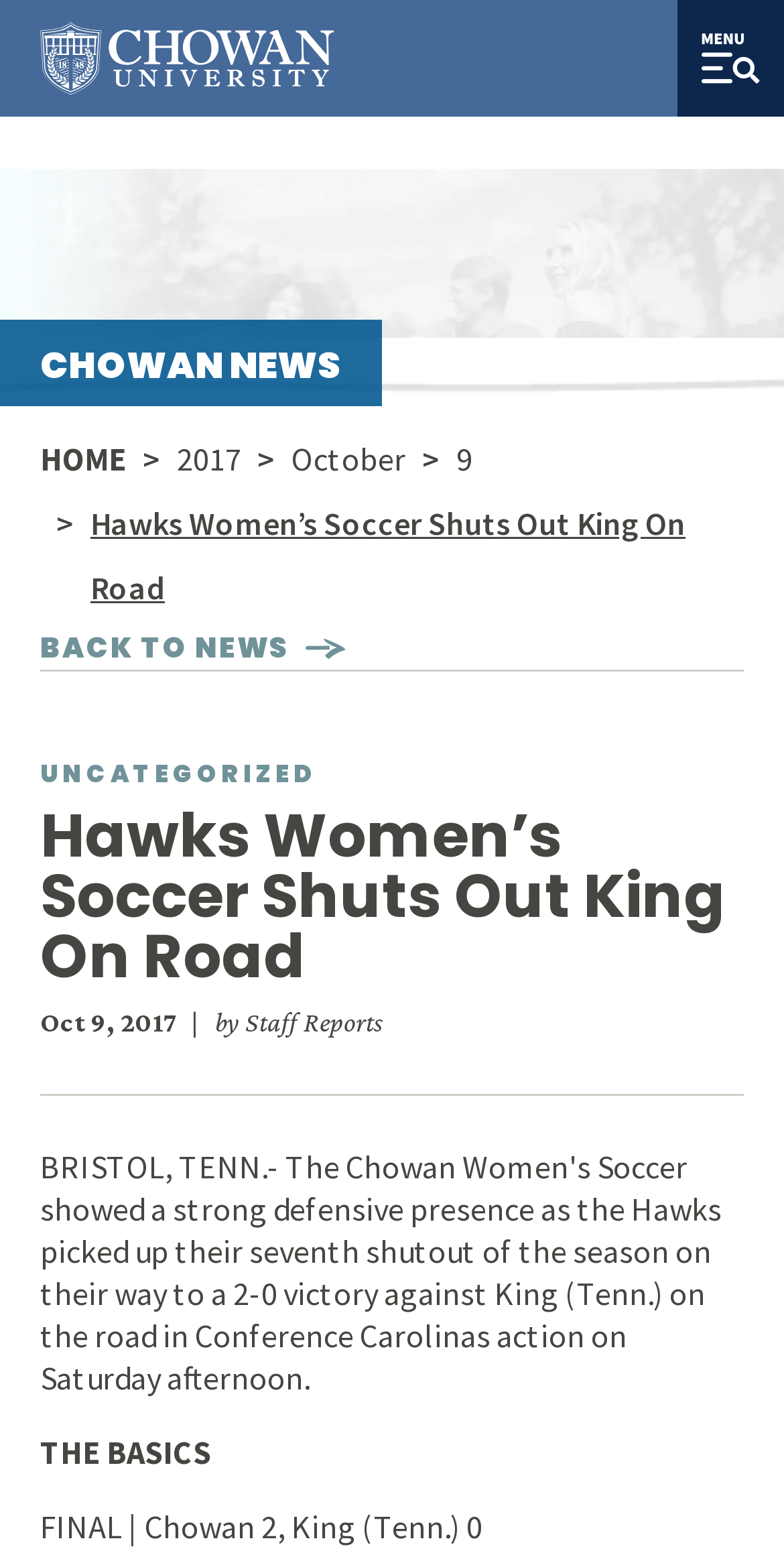Find the bounding box coordinates of the area to click in order to follow the instruction: "back to news".

[0.051, 0.403, 0.444, 0.431]